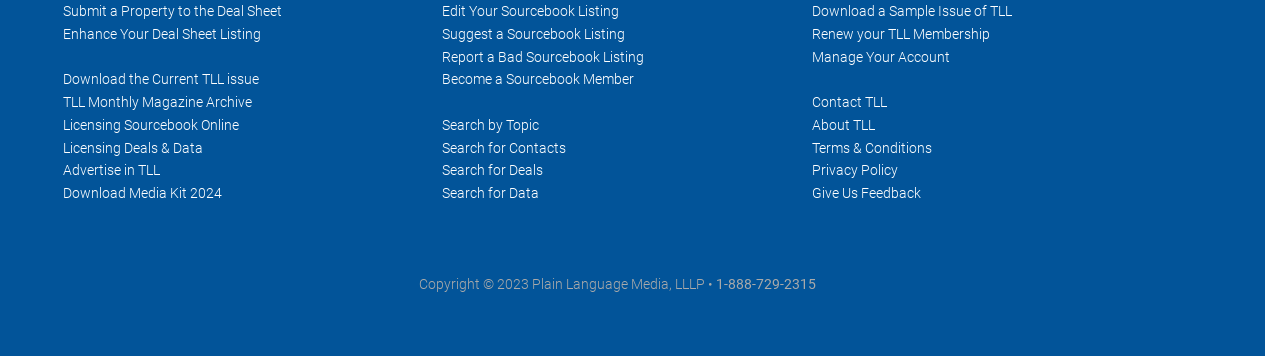Predict the bounding box for the UI component with the following description: "Download the Current TLL issue".

[0.049, 0.201, 0.202, 0.246]